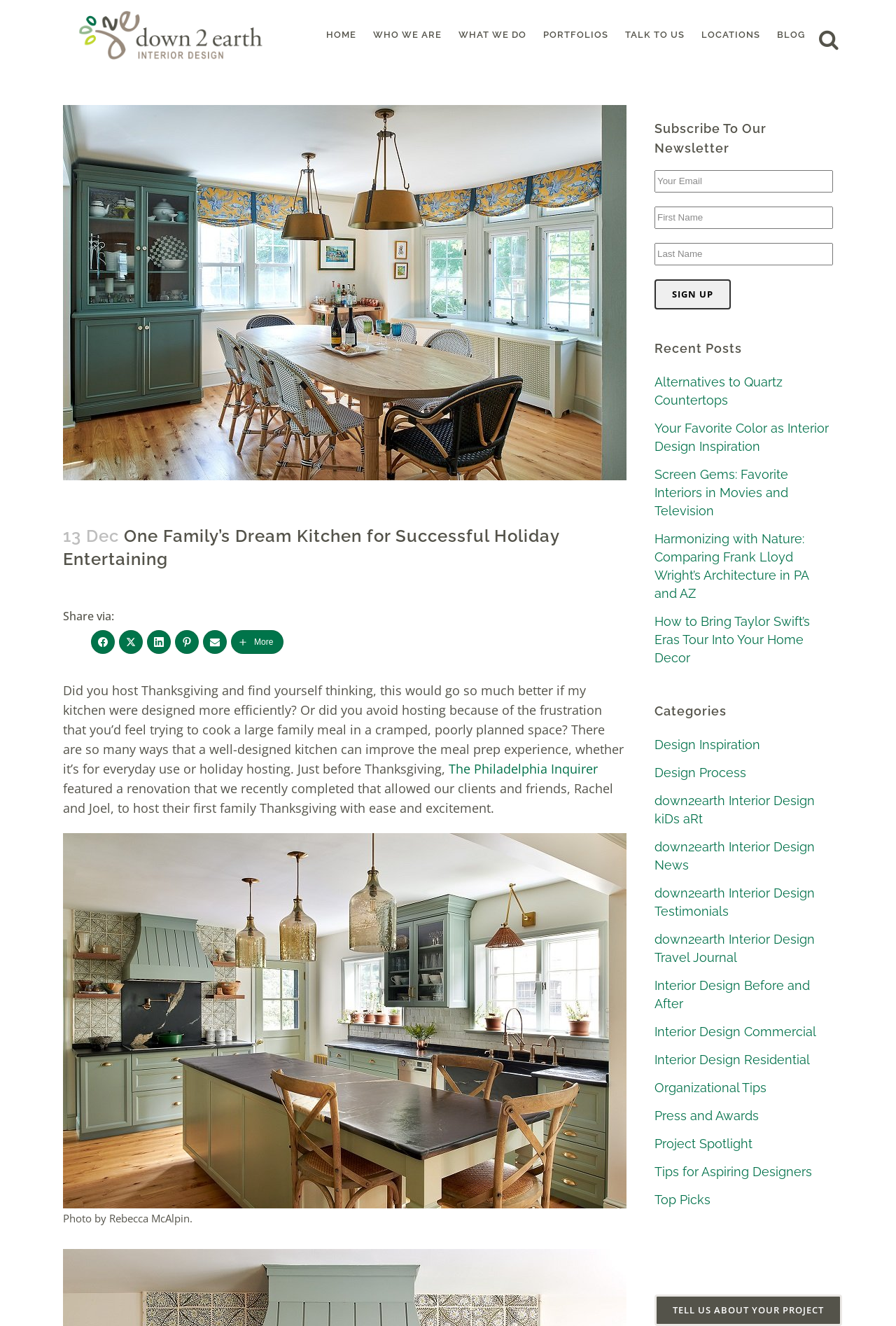What is the topic of the latest article?
Give a detailed and exhaustive answer to the question.

I found the answer by looking at the heading '13 Dec One Family’s Dream Kitchen for Successful Holiday Entertaining' which is likely the title of the latest article.